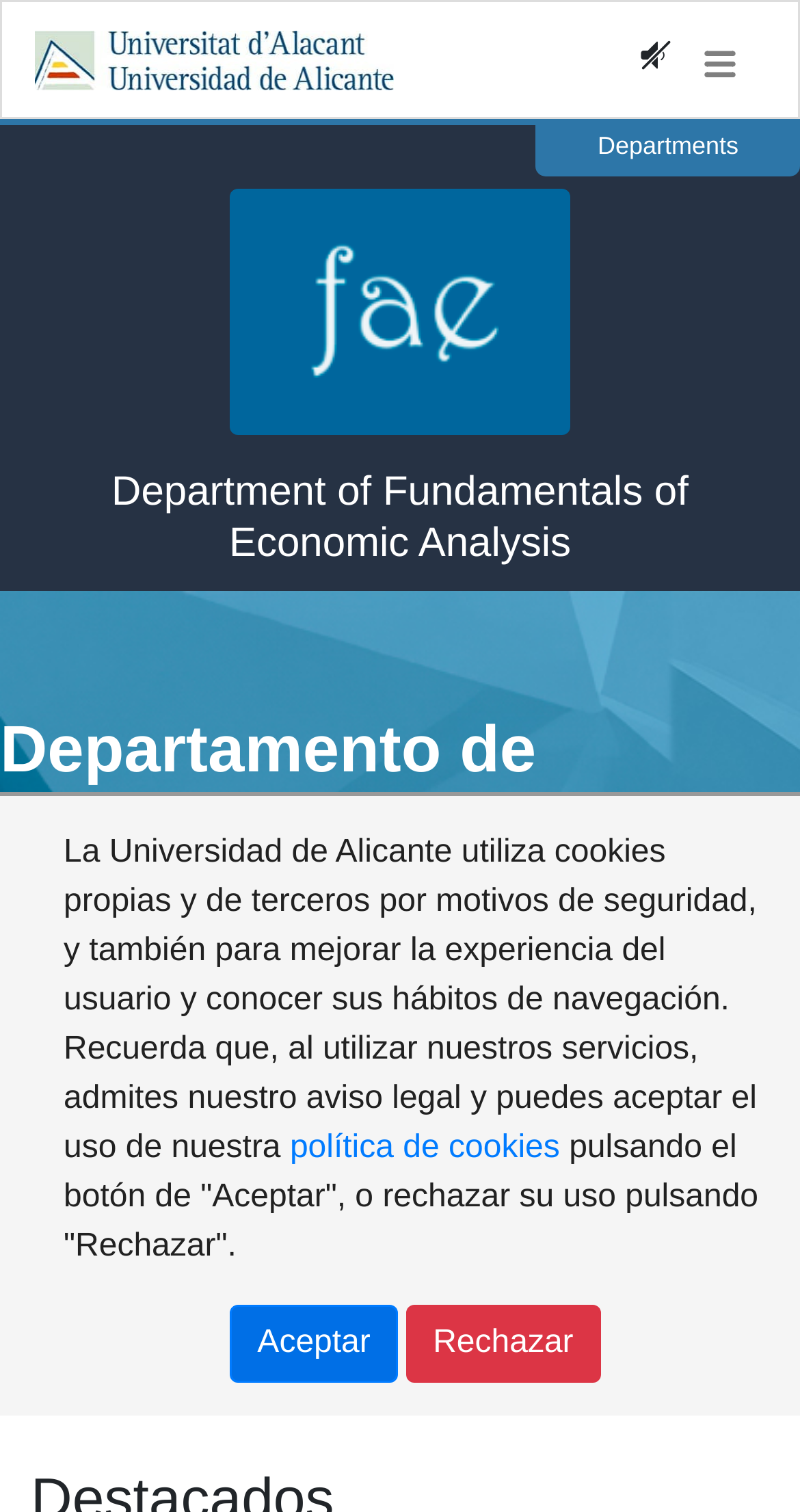Find the bounding box coordinates of the clickable element required to execute the following instruction: "go to the university homepage". Provide the coordinates as four float numbers between 0 and 1, i.e., [left, top, right, bottom].

[0.044, 0.012, 0.492, 0.067]